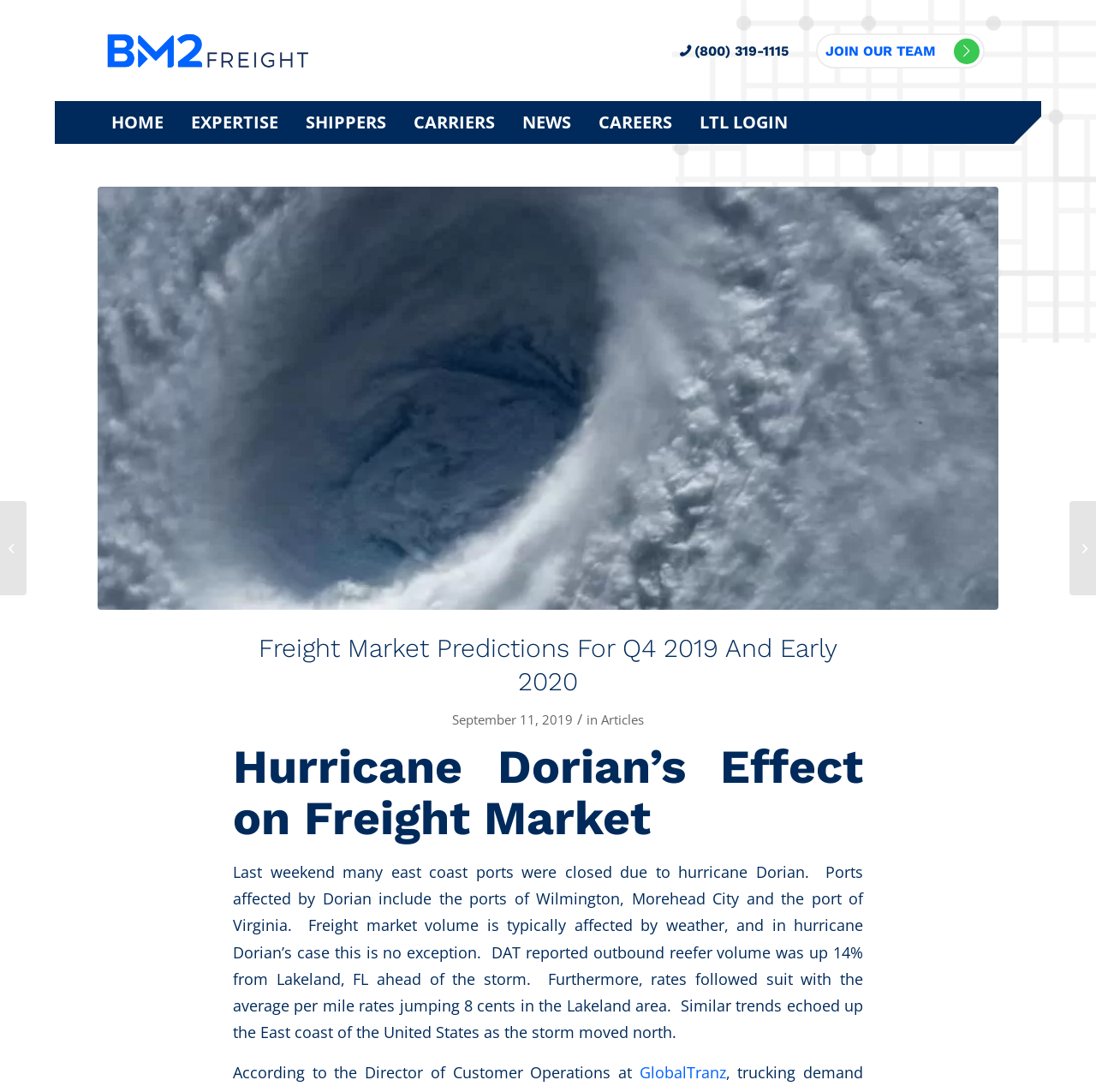Create an elaborate caption that covers all aspects of the webpage.

The webpage is about freight market predictions, specifically discussing the impact of Hurricane Dorian on the market. At the top left corner, there is a logo of BM2 Freight, accompanied by a phone number and a "JOIN OUR TEAM" link. Below the logo, there is a vertical menu with seven items: HOME, EXPERTISE, SHIPPERS, CARRIERS, NEWS, CAREERS, and LTL LOGIN.

The main content of the webpage is divided into two sections. The first section has a header "Freight Market Predictions For Q4 2019 And Early 2020" and a subheading "Hurricane Dorian’s Effect on Freight Market". Below the header, there is a time stamp "September 11, 2019" and a category label "Articles". The main article discusses the effects of Hurricane Dorian on the freight market, including the closure of east coast ports, increased outbound reefer volume, and rising rates.

The second section appears to be a list of news articles or blog posts, with two links: "BM2 Freight Named As One Of The Finalists In The Cincinnati Business Courier’s..." and "Reefer Shipping Under Pressure In Turbulent Trade Environment". These links are positioned at the bottom left and right corners of the page, respectively.

There is also an image on the page, which appears to be a typhoon-related image, placed below the menu and above the main content.